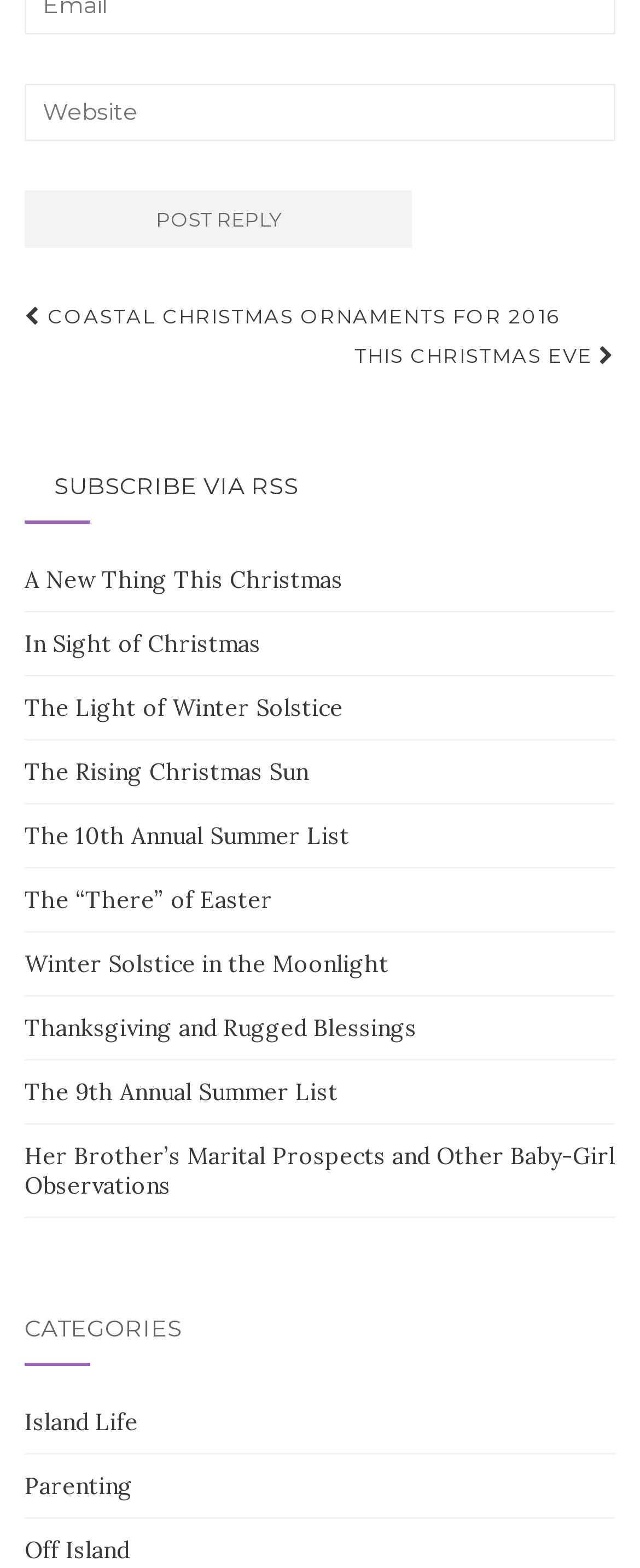Identify the bounding box coordinates for the region of the element that should be clicked to carry out the instruction: "Subscribe via RSS". The bounding box coordinates should be four float numbers between 0 and 1, i.e., [left, top, right, bottom].

[0.085, 0.3, 0.467, 0.319]